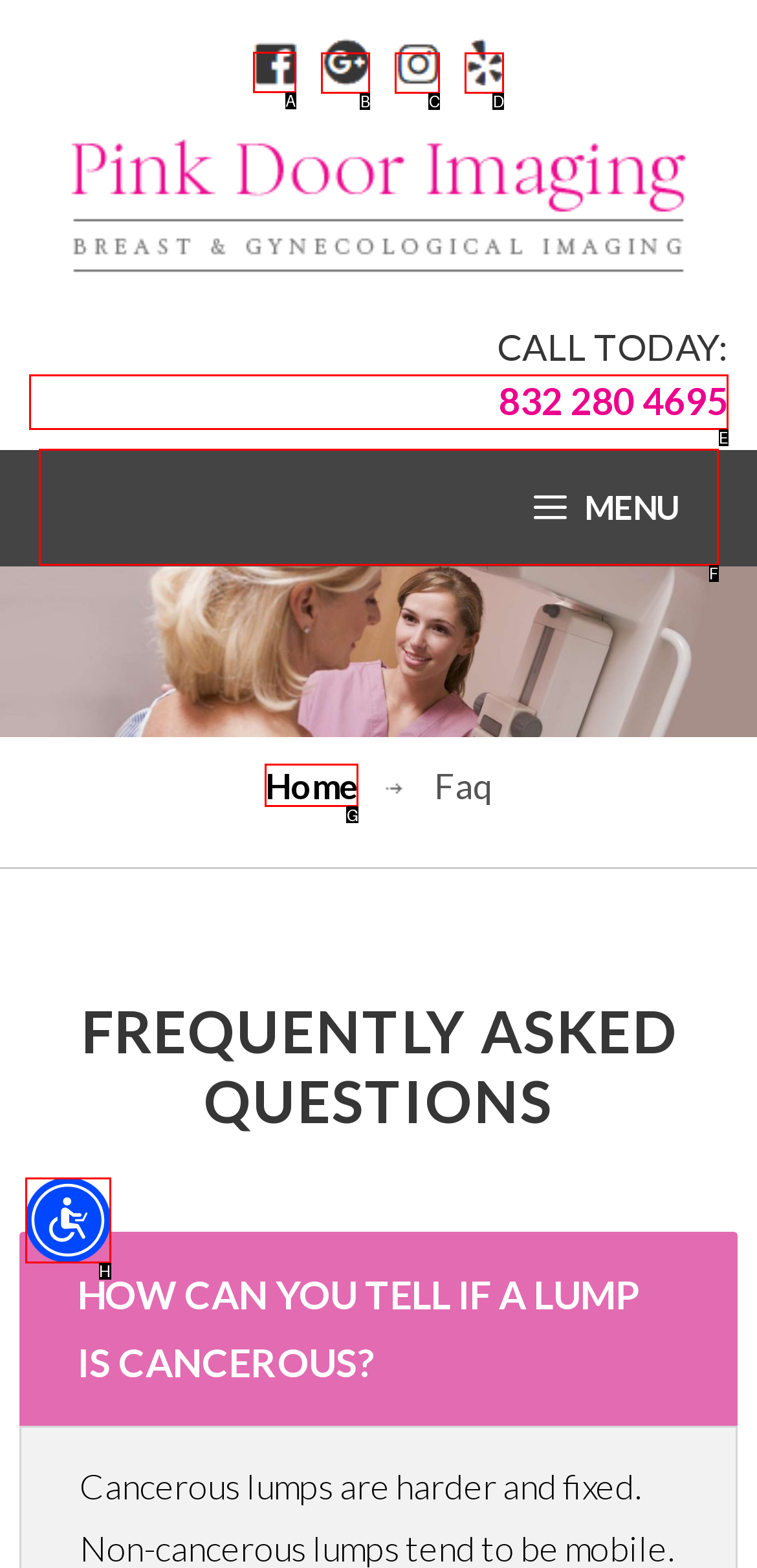To achieve the task: Visit Pink Door Imaging's Facebook page, which HTML element do you need to click?
Respond with the letter of the correct option from the given choices.

A